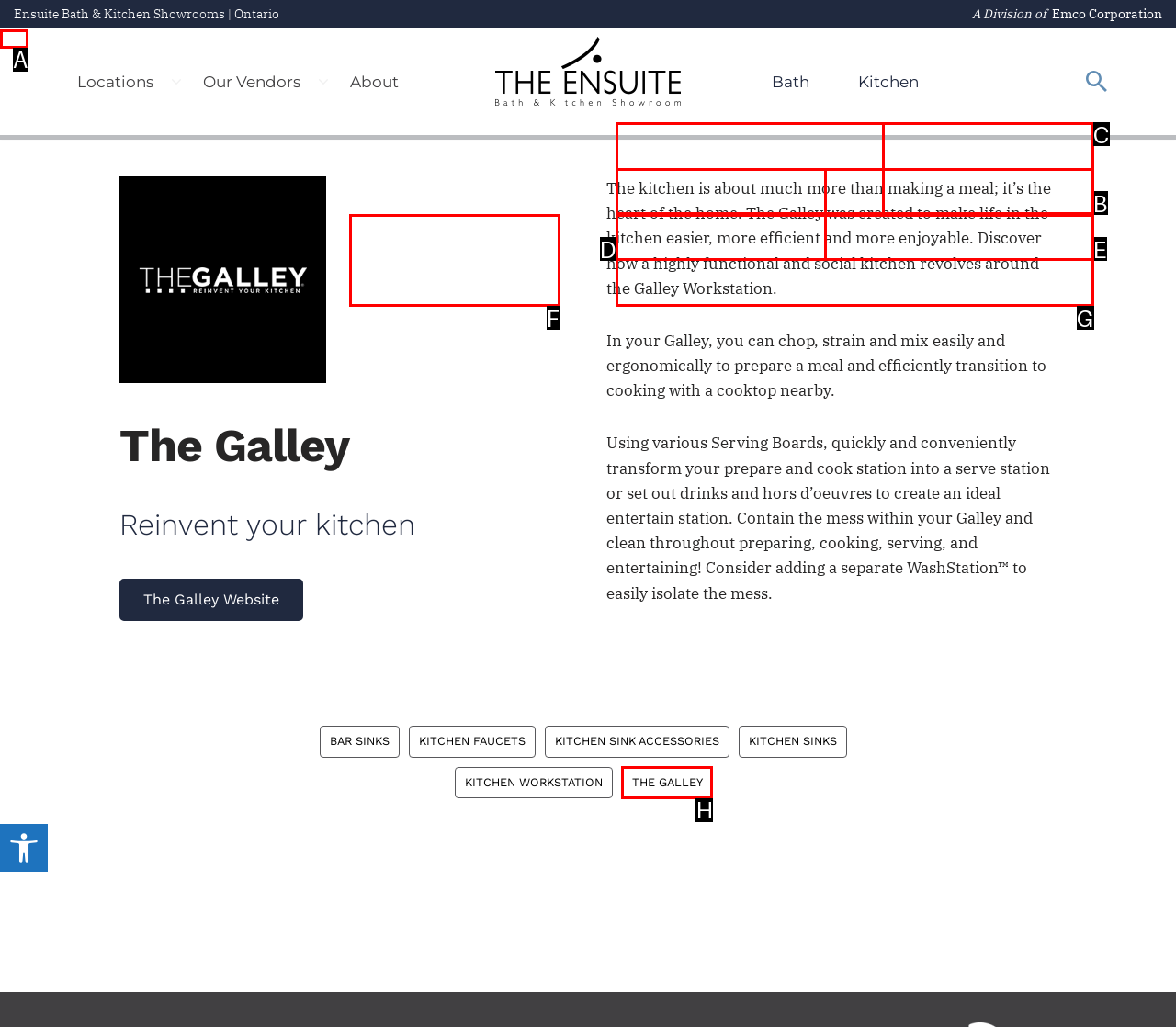From the provided options, which letter corresponds to the element described as: Skip to content
Answer with the letter only.

A